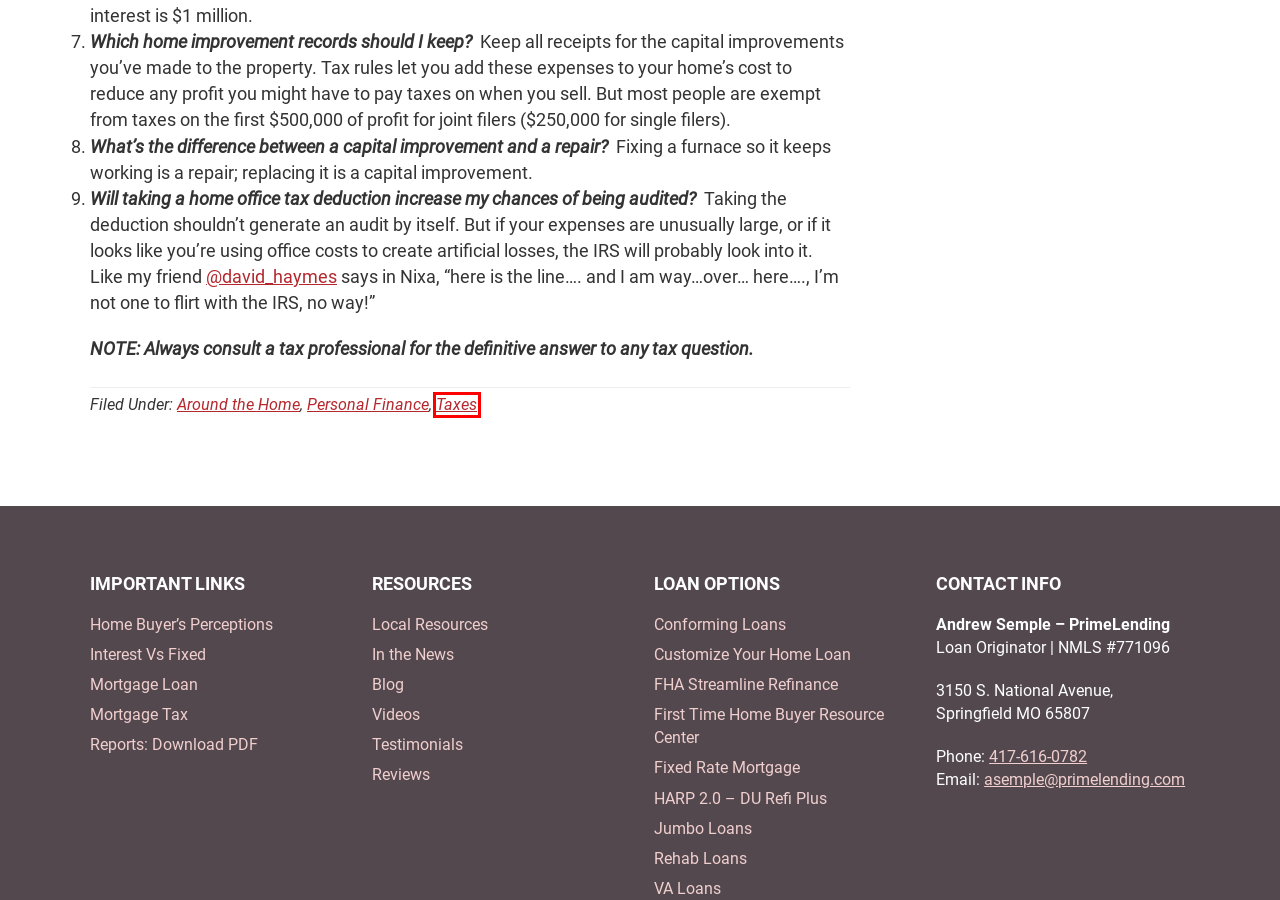Observe the screenshot of a webpage with a red bounding box highlighting an element. Choose the webpage description that accurately reflects the new page after the element within the bounding box is clicked. Here are the candidates:
A. Mortgage Tax - Andrew Semple, PrimeLending
B. Interest Vs Fixed - Andrew Semple, PrimeLending
C. Reports: Download PDF - Andrew Semple, PrimeLending
D. Mortgage Loan - Andrew Semple, PrimeLending
E. Team Semple Blog - Andrew Semple, PrimeLending
F. Personal Finance Archives - Andrew Semple, PrimeLending
G. Taxes Archives - Andrew Semple, PrimeLending
H. Mortgage Loan Videos - Andrew Semple, PrimeLending

G